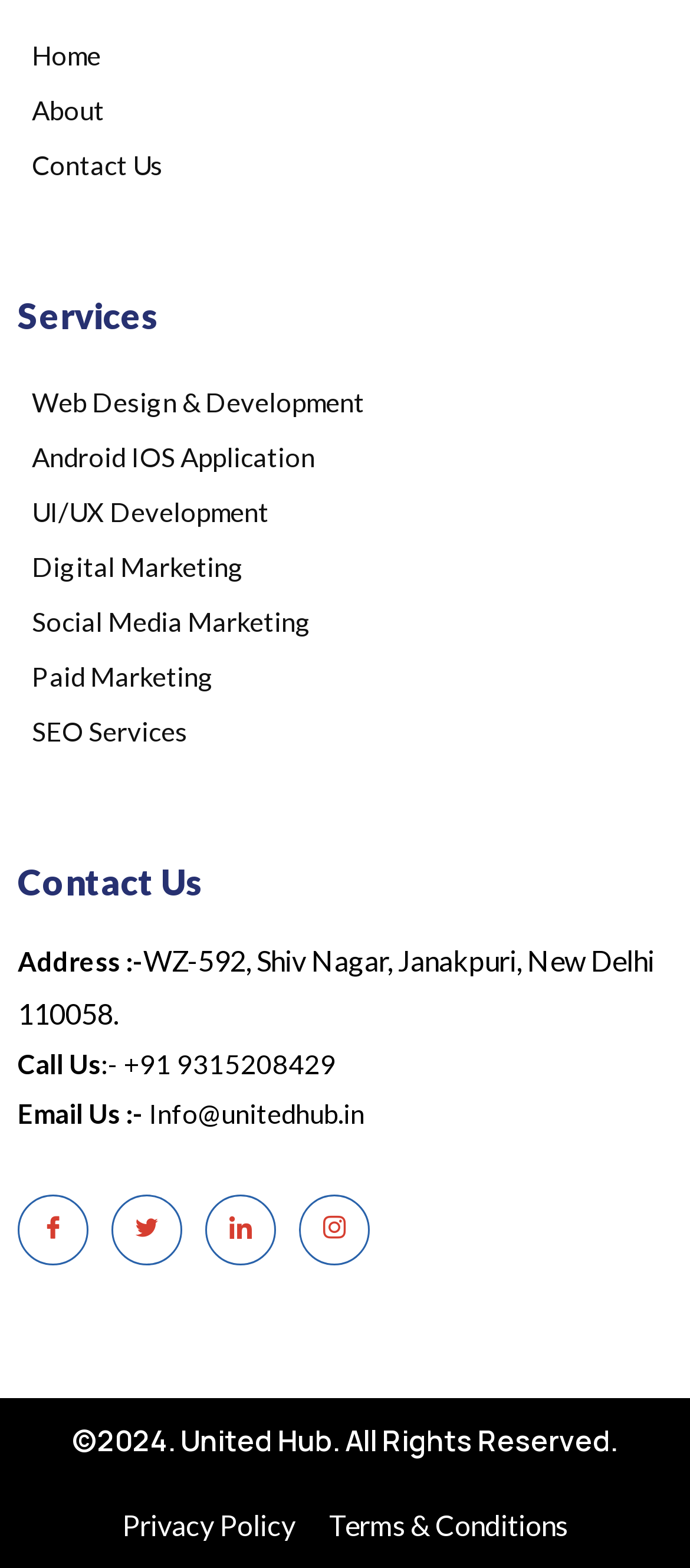Provide a brief response to the question using a single word or phrase: 
What is the phone number to contact?

+91 9315208429